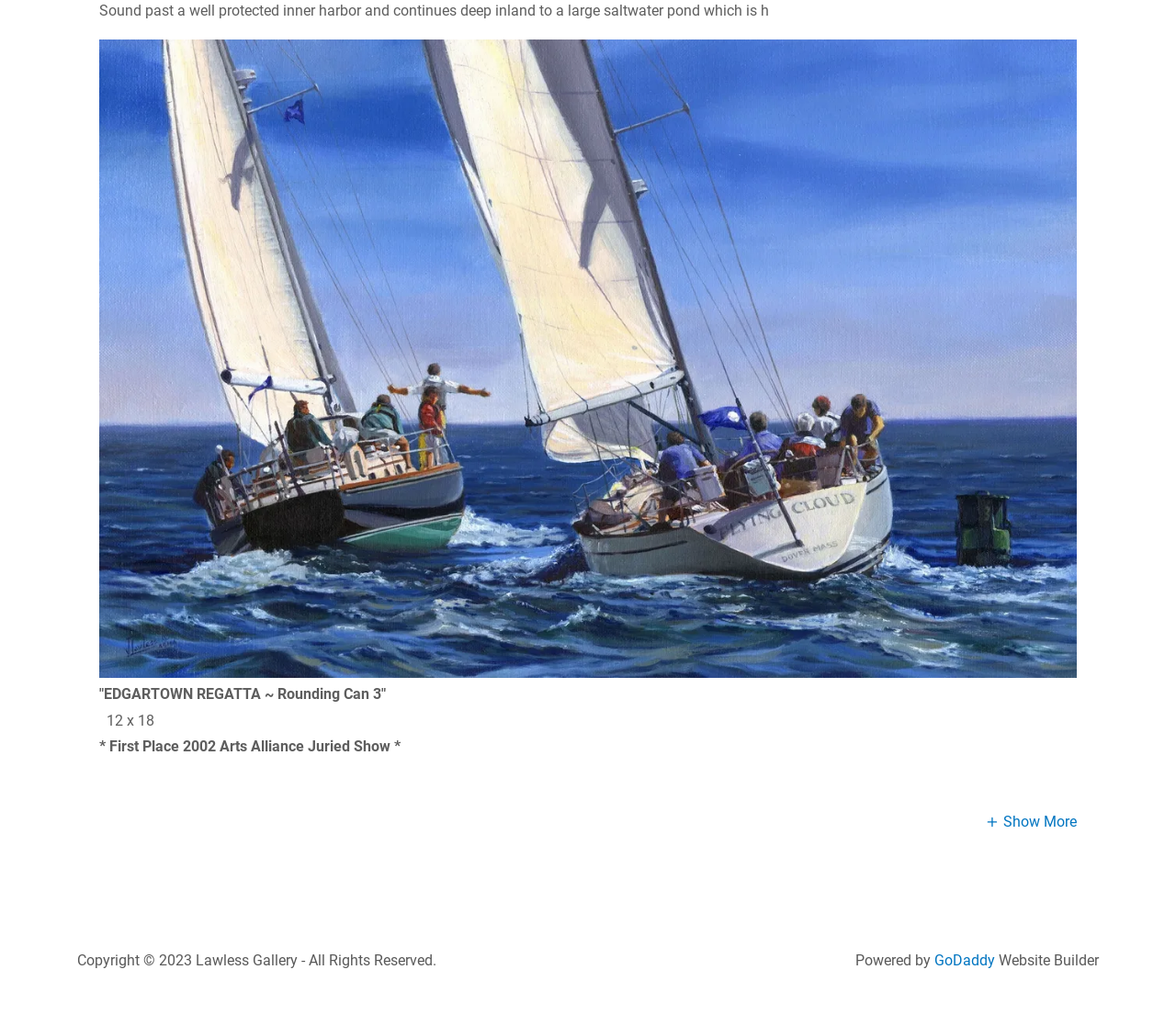Provide a brief response to the question using a single word or phrase: 
What is the achievement mentioned on the webpage?

First Place 2002 Arts Alliance Juried Show